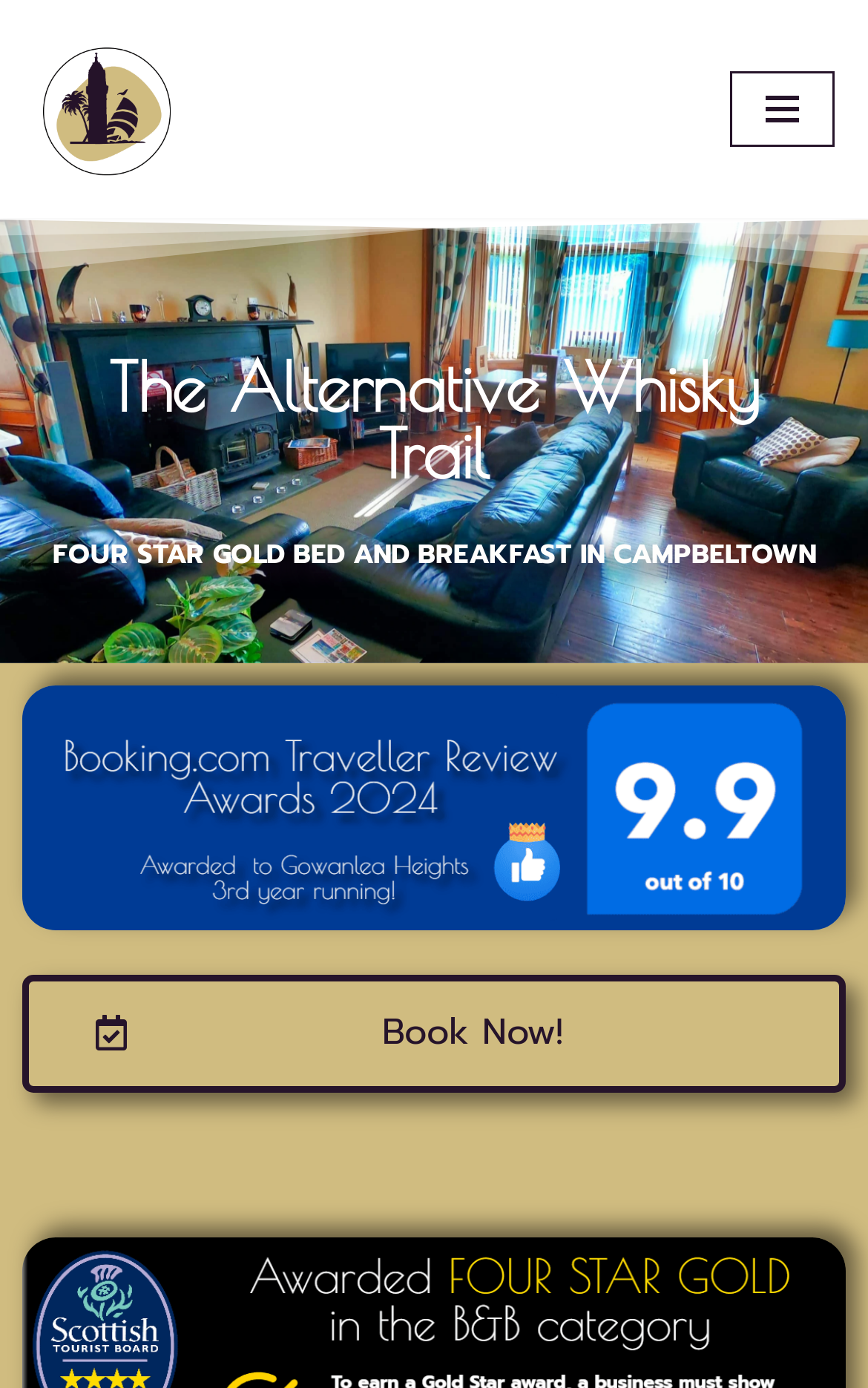Given the webpage screenshot and the description, determine the bounding box coordinates (top-left x, top-left y, bottom-right x, bottom-right y) that define the location of the UI element matching this description: Navigation Menu

[0.841, 0.051, 0.962, 0.106]